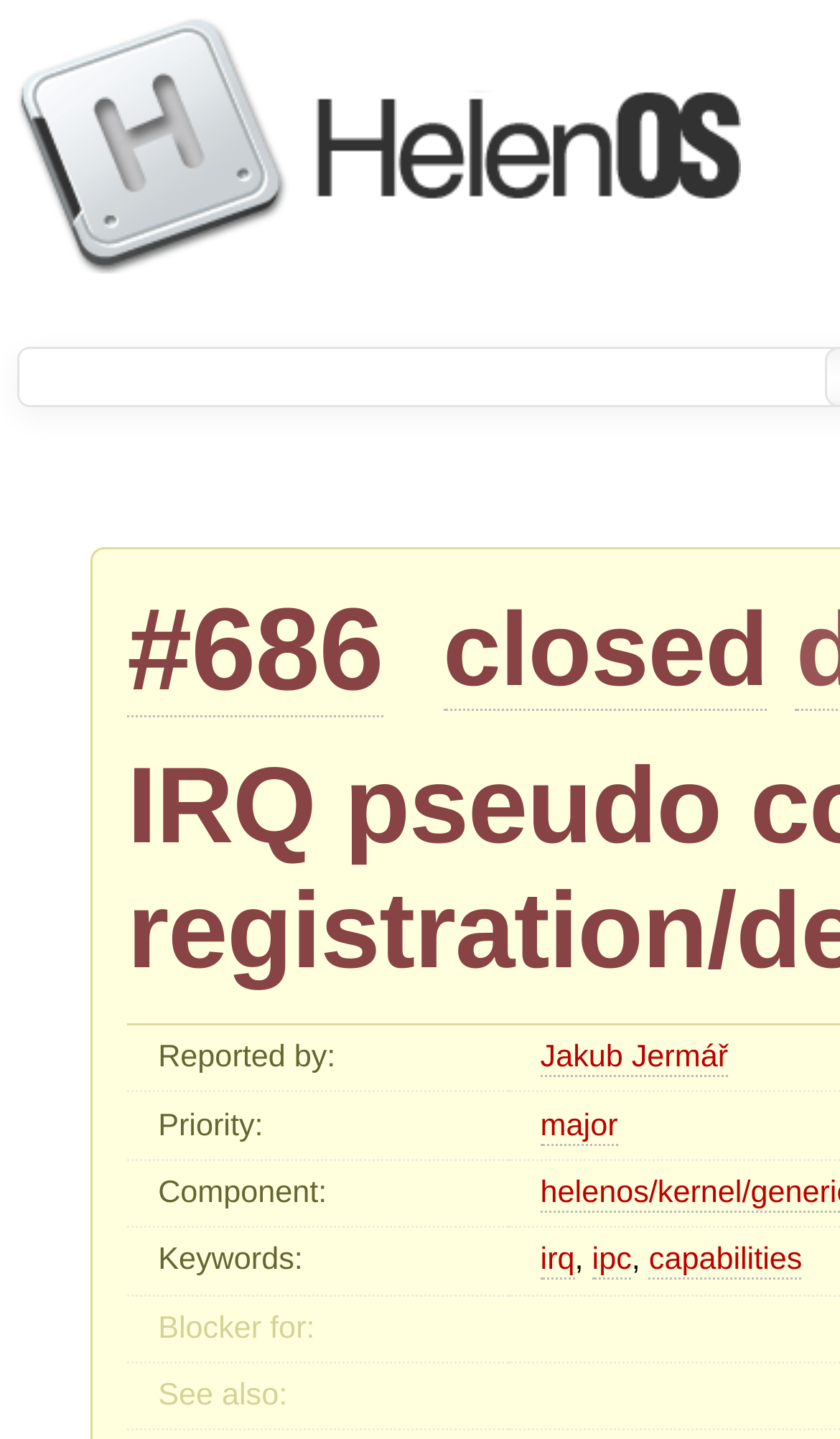From the image, can you give a detailed response to the question below:
Who reported this issue?

I found the answer by looking at the 'Reported by:' rowheader, which has a link 'Jakub Jermář' next to it, indicating that Jakub Jermář reported this issue.